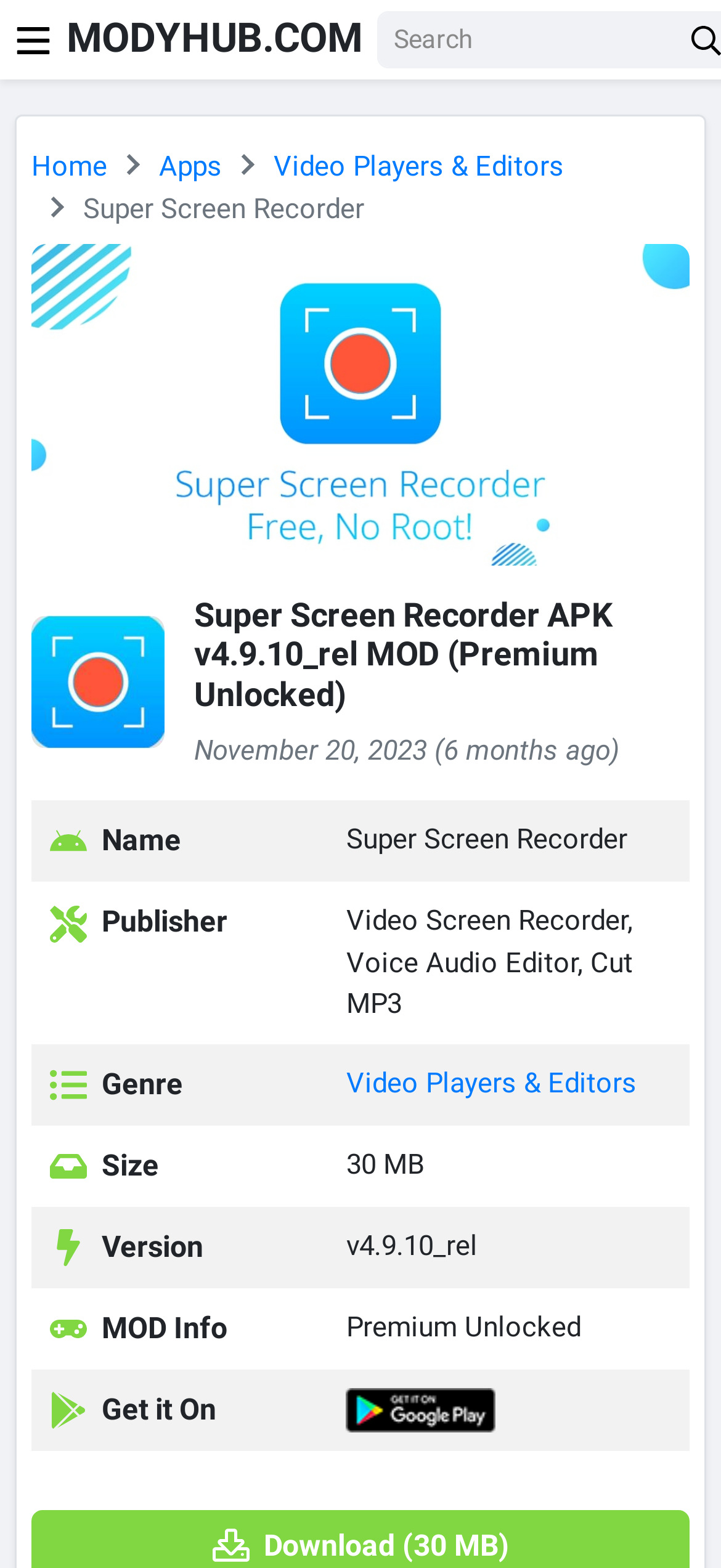Can you give a detailed response to the following question using the information from the image? Where can the application be downloaded from?

The download source of the application can be found in the table element, specifically in the row with the rowheader 'Get it On' and the gridcell with the link 'Google Play'.